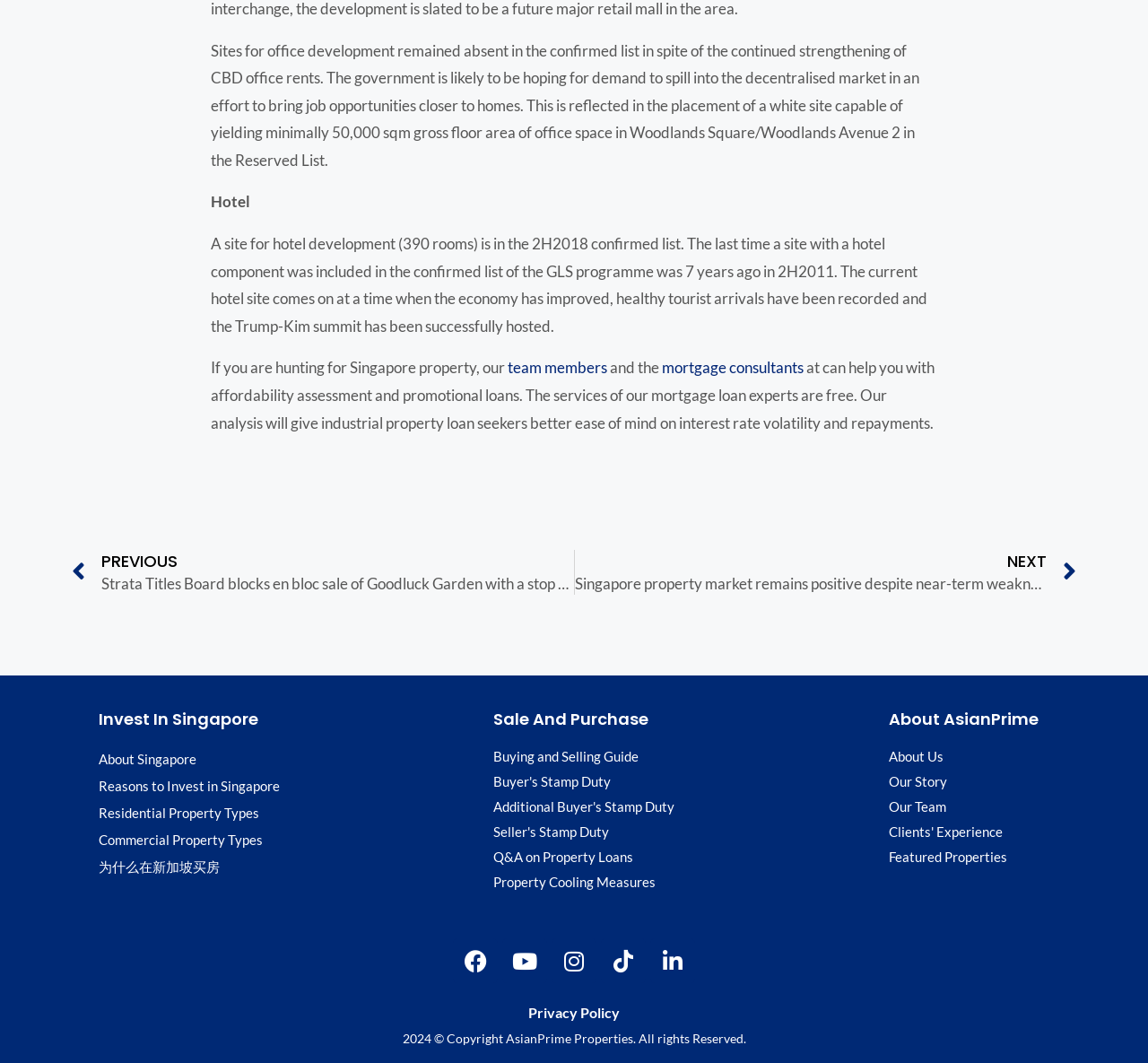Please identify the bounding box coordinates of the element on the webpage that should be clicked to follow this instruction: "Learn about 'Buying and Selling Guide'". The bounding box coordinates should be given as four float numbers between 0 and 1, formatted as [left, top, right, bottom].

[0.43, 0.701, 0.743, 0.723]